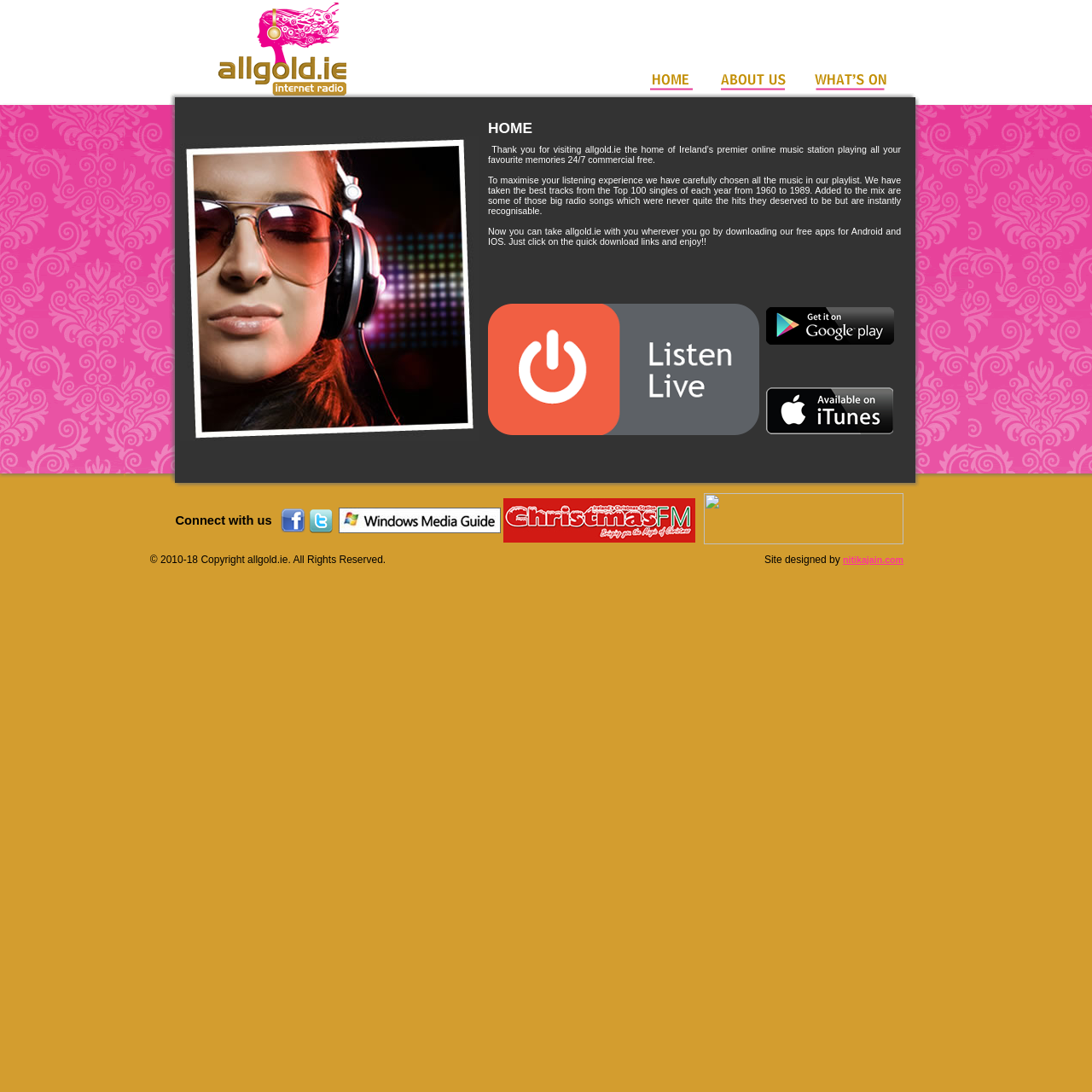What is the name of the online music station?
By examining the image, provide a one-word or phrase answer.

allgold.ie